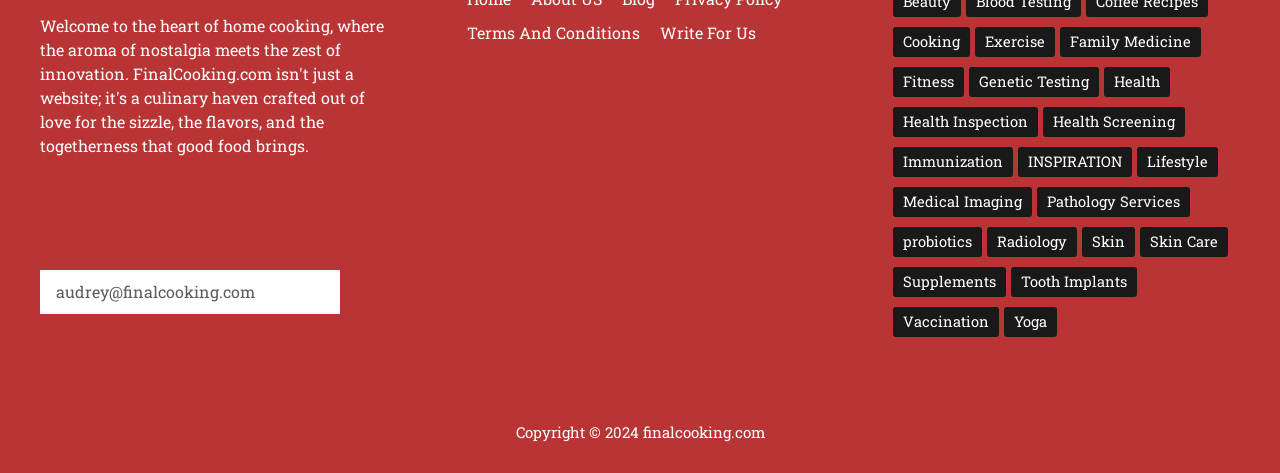Please indicate the bounding box coordinates of the element's region to be clicked to achieve the instruction: "View terms and conditions". Provide the coordinates as four float numbers between 0 and 1, i.e., [left, top, right, bottom].

[0.365, 0.046, 0.5, 0.09]